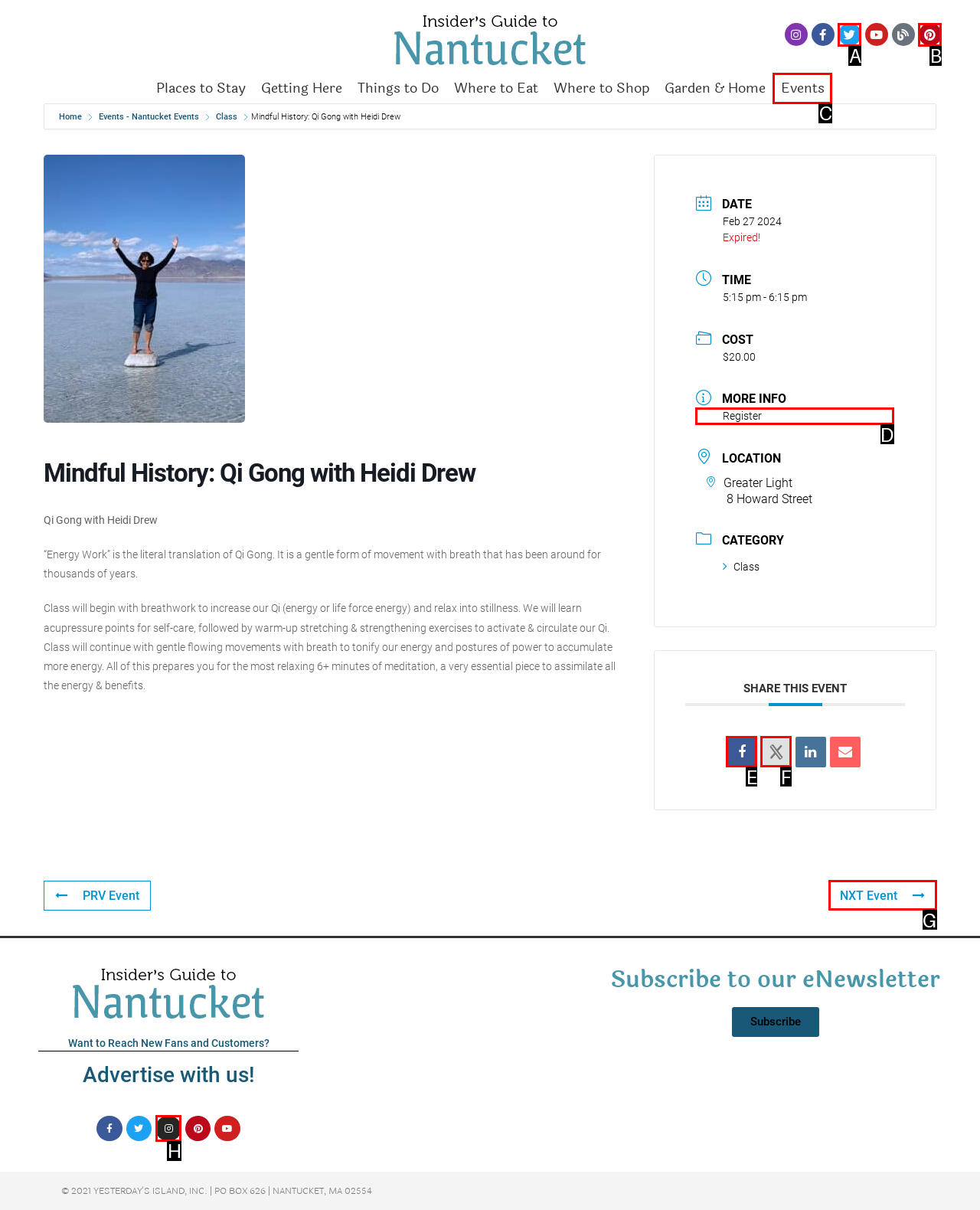Determine the HTML element to click for the instruction: View more information about the event.
Answer with the letter corresponding to the correct choice from the provided options.

D